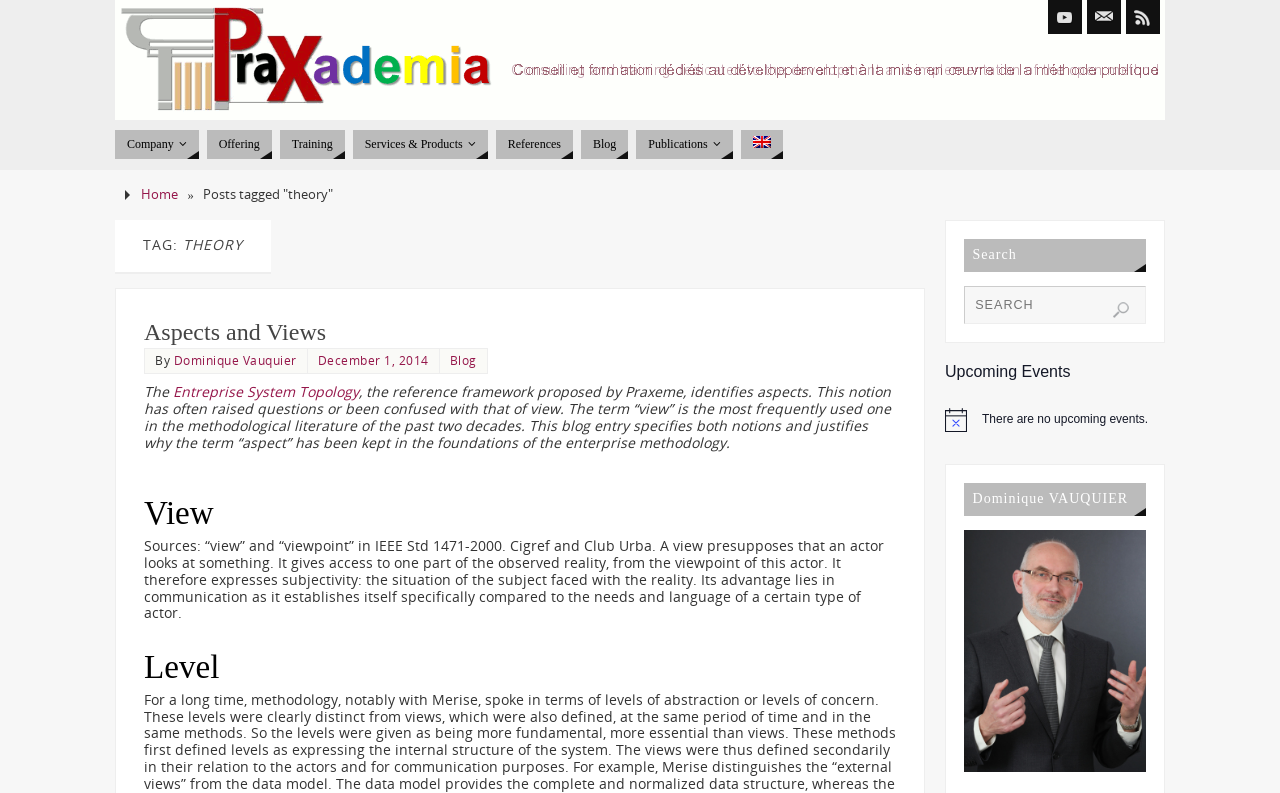Can you find the bounding box coordinates of the area I should click to execute the following instruction: "Click the Search button"?

[0.868, 0.378, 0.883, 0.403]